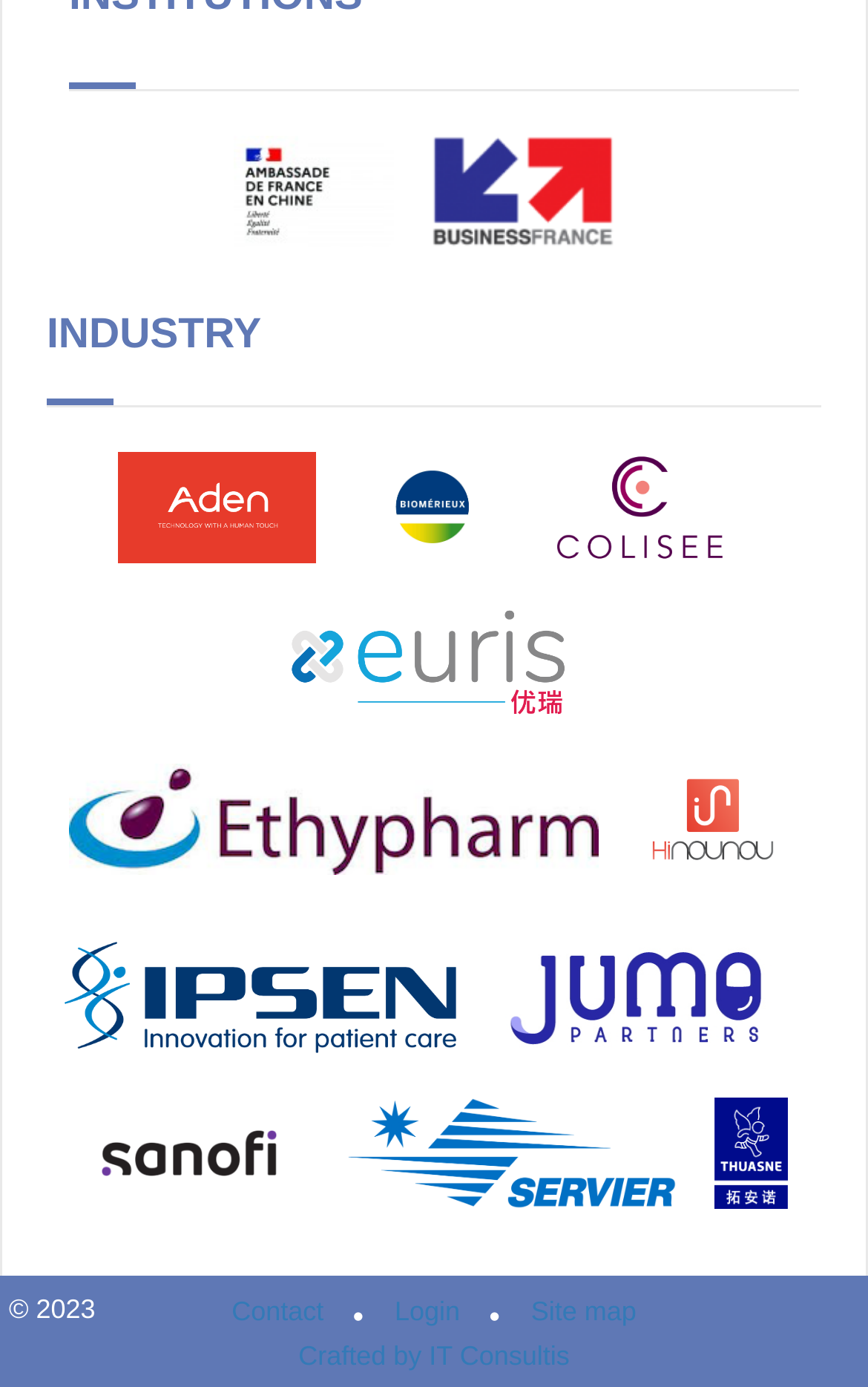Please find the bounding box coordinates in the format (top-left x, top-left y, bottom-right x, bottom-right y) for the given element description. Ensure the coordinates are floating point numbers between 0 and 1. Description: Crafted by IT Consultis

[0.344, 0.966, 0.656, 0.989]